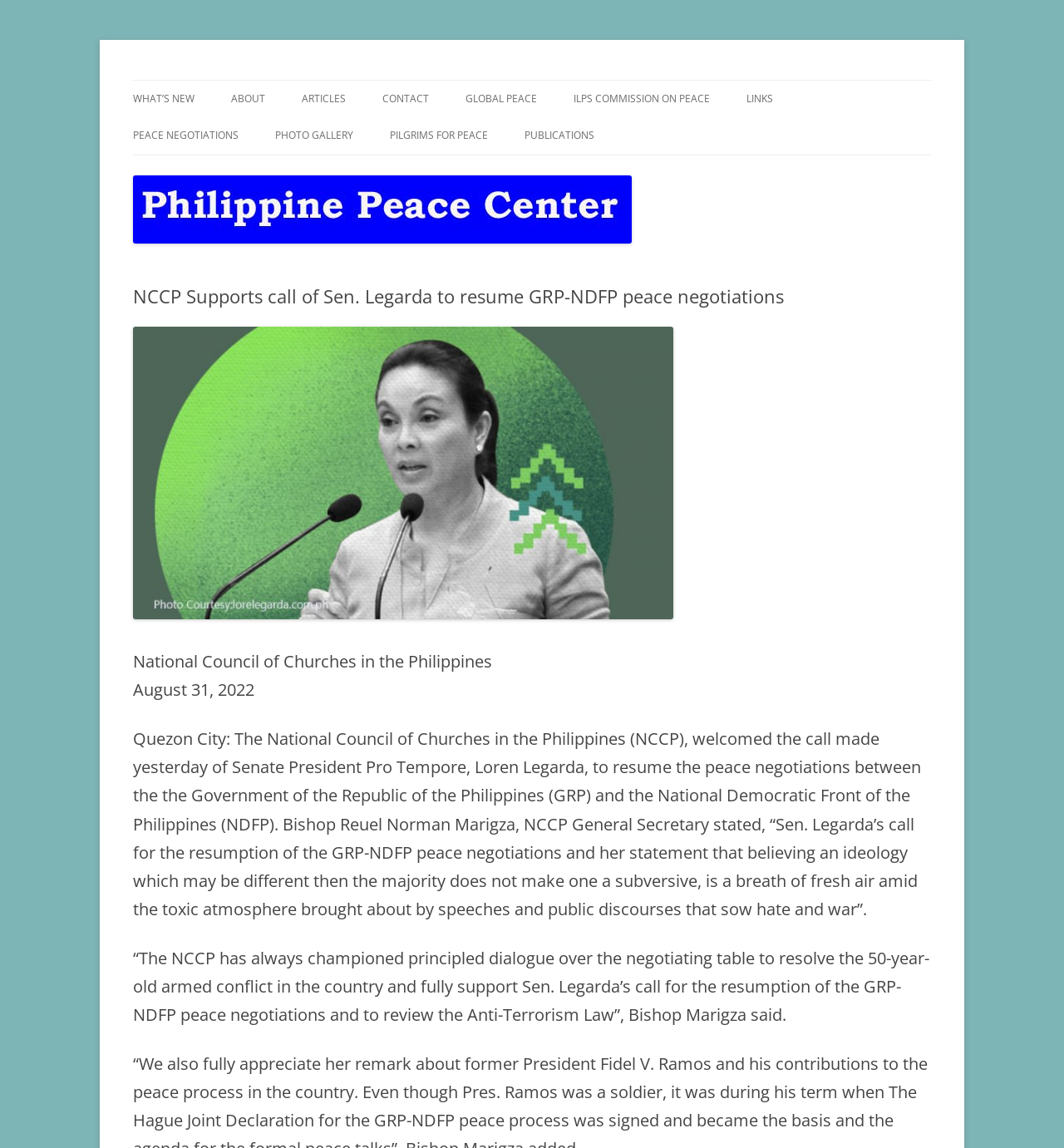Please identify the bounding box coordinates of the region to click in order to complete the given instruction: "Read the 'Philippine Peace Center' article". The coordinates should be four float numbers between 0 and 1, i.e., [left, top, right, bottom].

[0.125, 0.201, 0.594, 0.215]